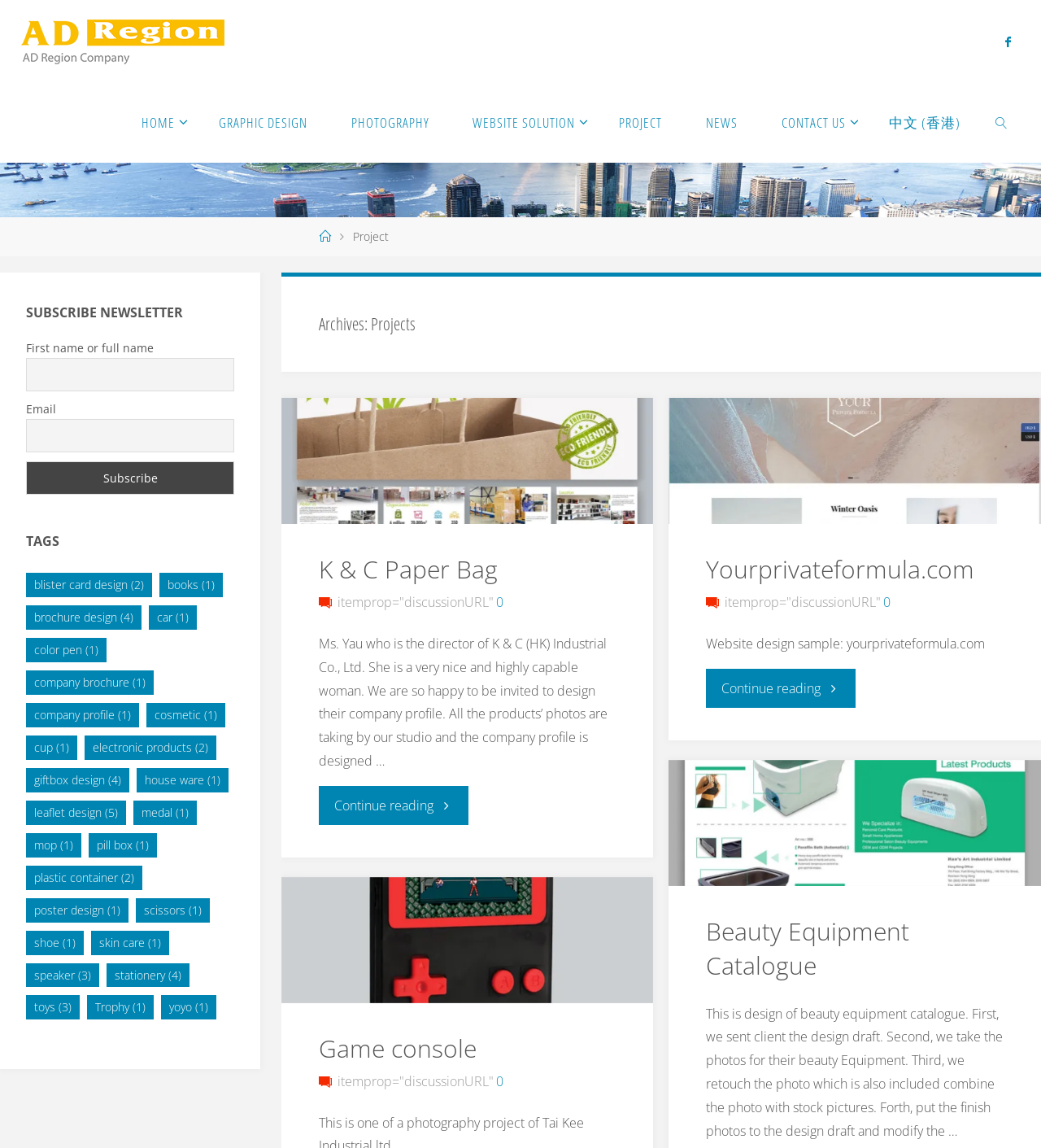Please use the details from the image to answer the following question comprehensively:
What type of design is 'blister card design'?

The 'blister card design' is a type of brochure design, as indicated by the tag 'brochure design' associated with it. This can be found in the 'TAGS' section at the bottom of the page.